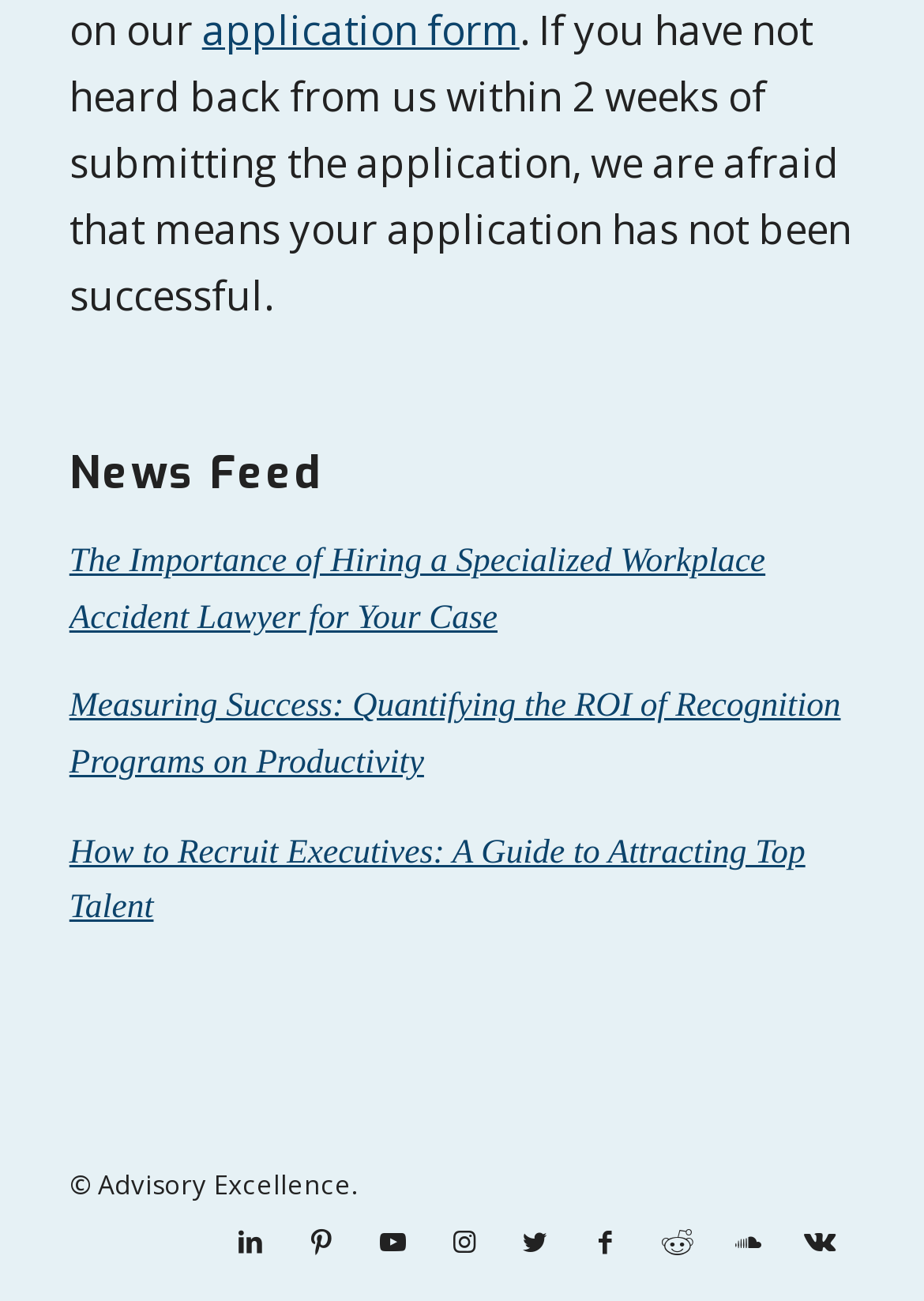Highlight the bounding box of the UI element that corresponds to this description: "How Do You Subtract Polynomials?".

None